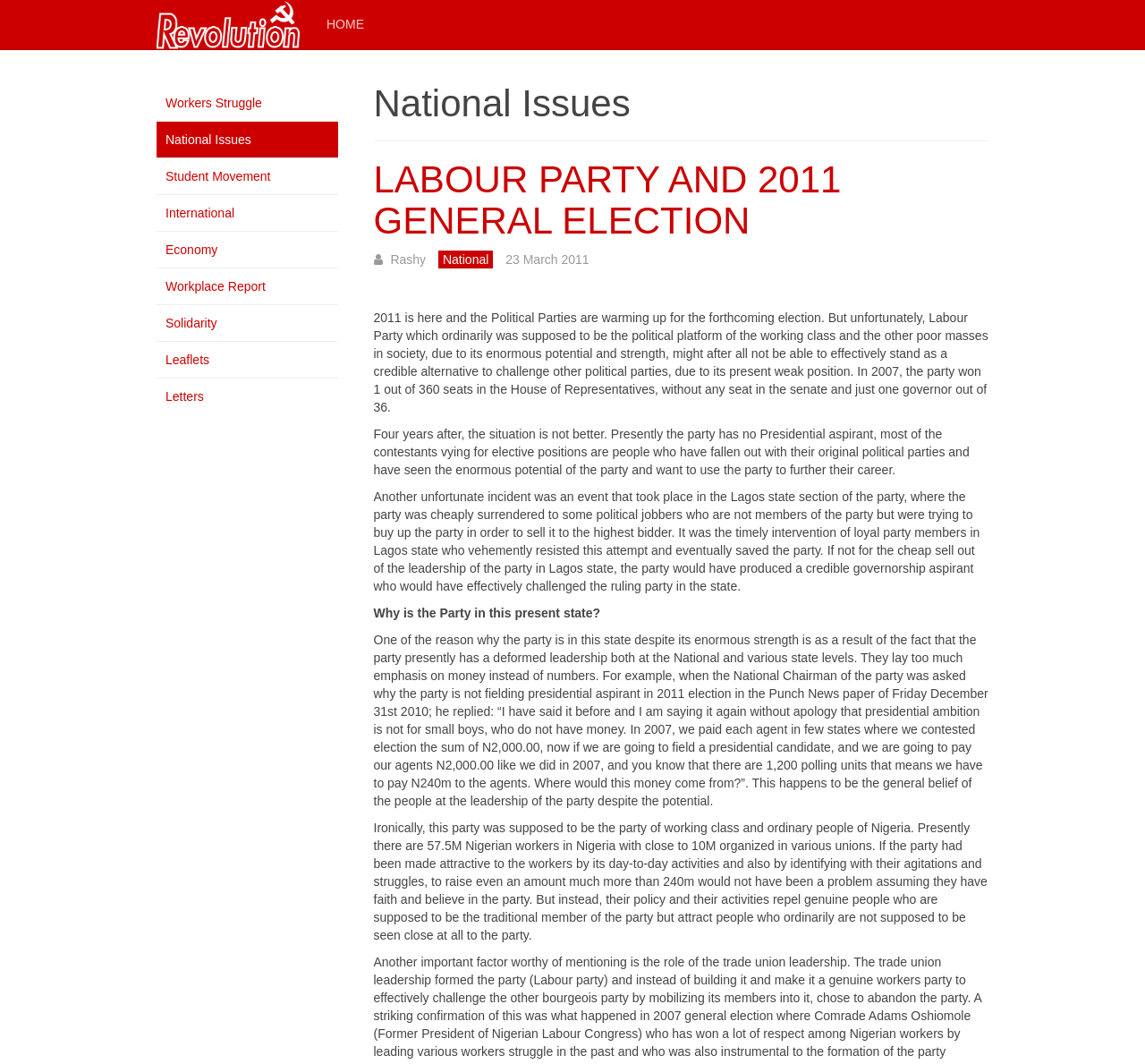Produce a meticulous description of the webpage.

The webpage is about the Labour Party and the 2011 general election in Nigeria. At the top, there is a logo and a link to "Workers Alternative" on the left, and a link to "HOME" on the right. Below these links, there is a heading "National Issues" that serves as a title for the main content of the page.

The main content is divided into several sections. The first section has a heading "LABOUR PARTY AND 2011 GENERAL ELECTION" and contains a link to the same title. Below this, there is a list of descriptions with details about the Labour Party's performance in the 2007 election and its current state. The list includes information about the party's weak position, the lack of a presidential aspirant, and the attempts by some individuals to buy out the party.

The next section contains a series of paragraphs discussing the reasons for the party's current state. The text explains that the party's leadership is deformed and prioritizes money over numbers, citing an example of the National Chairman's statement about the cost of fielding a presidential candidate. The text also argues that the party has failed to attract the working class and ordinary people, who are supposed to be its traditional members.

On the left side of the page, there are several links to other sections of the website, including "Workers Struggle", "National Issues", "Student Movement", "International", "Economy", "Workplace Report", "Solidarity", "Leaflets", and "Letters". These links are arranged vertically, with the "Workers Alternative" logo and link at the top.